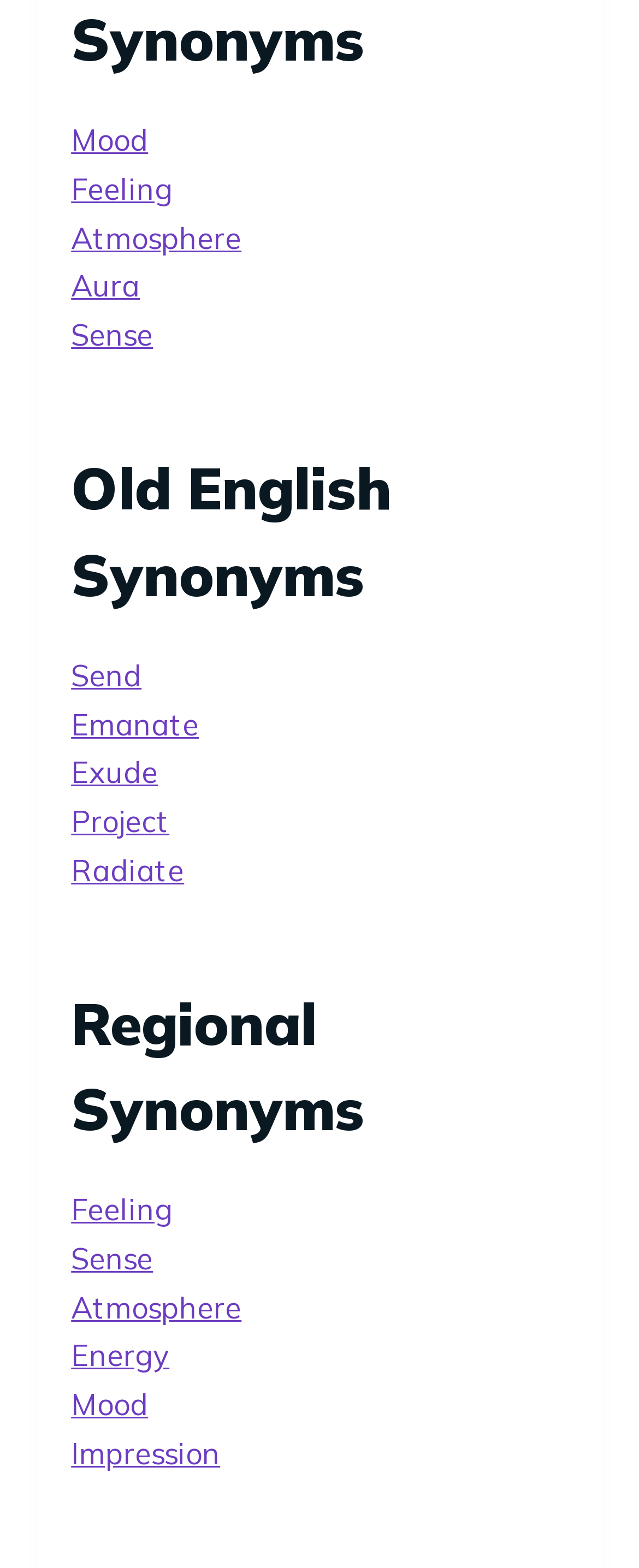Can you look at the image and give a comprehensive answer to the question:
What is the last link on the webpage?

I scrolled down to the bottom of the webpage and found that the last link is 'Impression'.